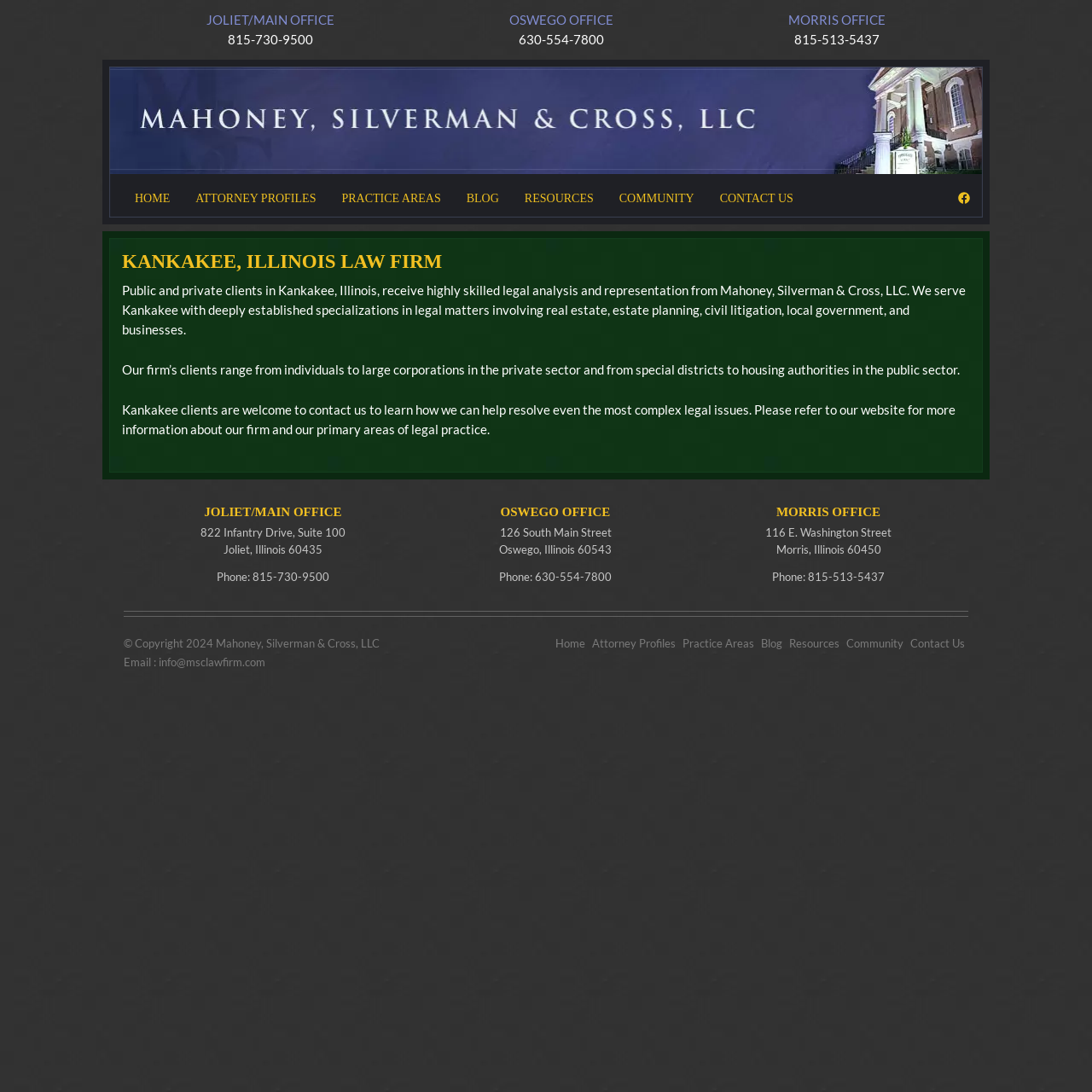Could you find the bounding box coordinates of the clickable area to complete this instruction: "Call the 'JOLIET/MAIN OFFICE' phone number"?

[0.209, 0.029, 0.287, 0.043]